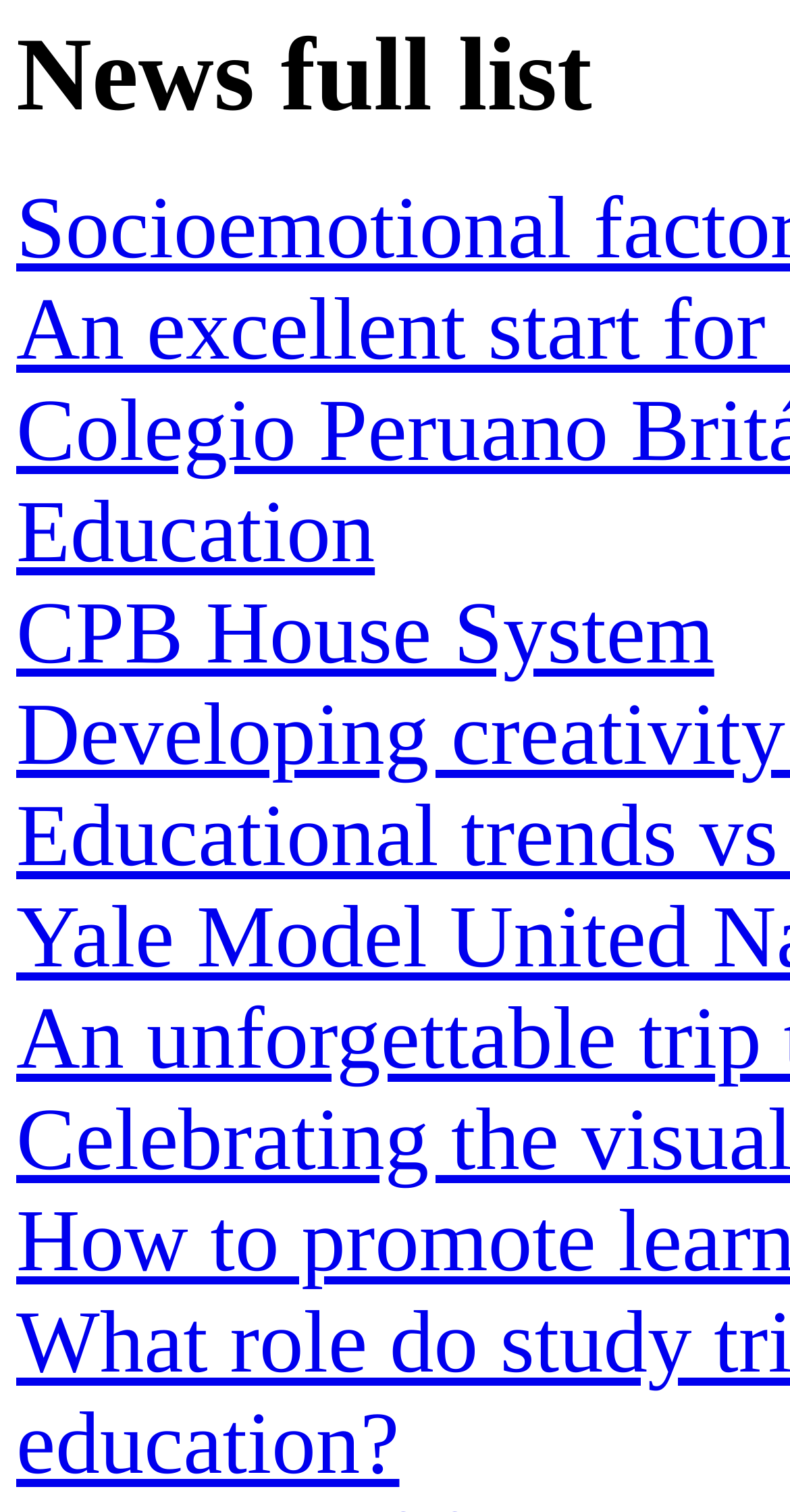What is the text of the webpage's headline?

News full list